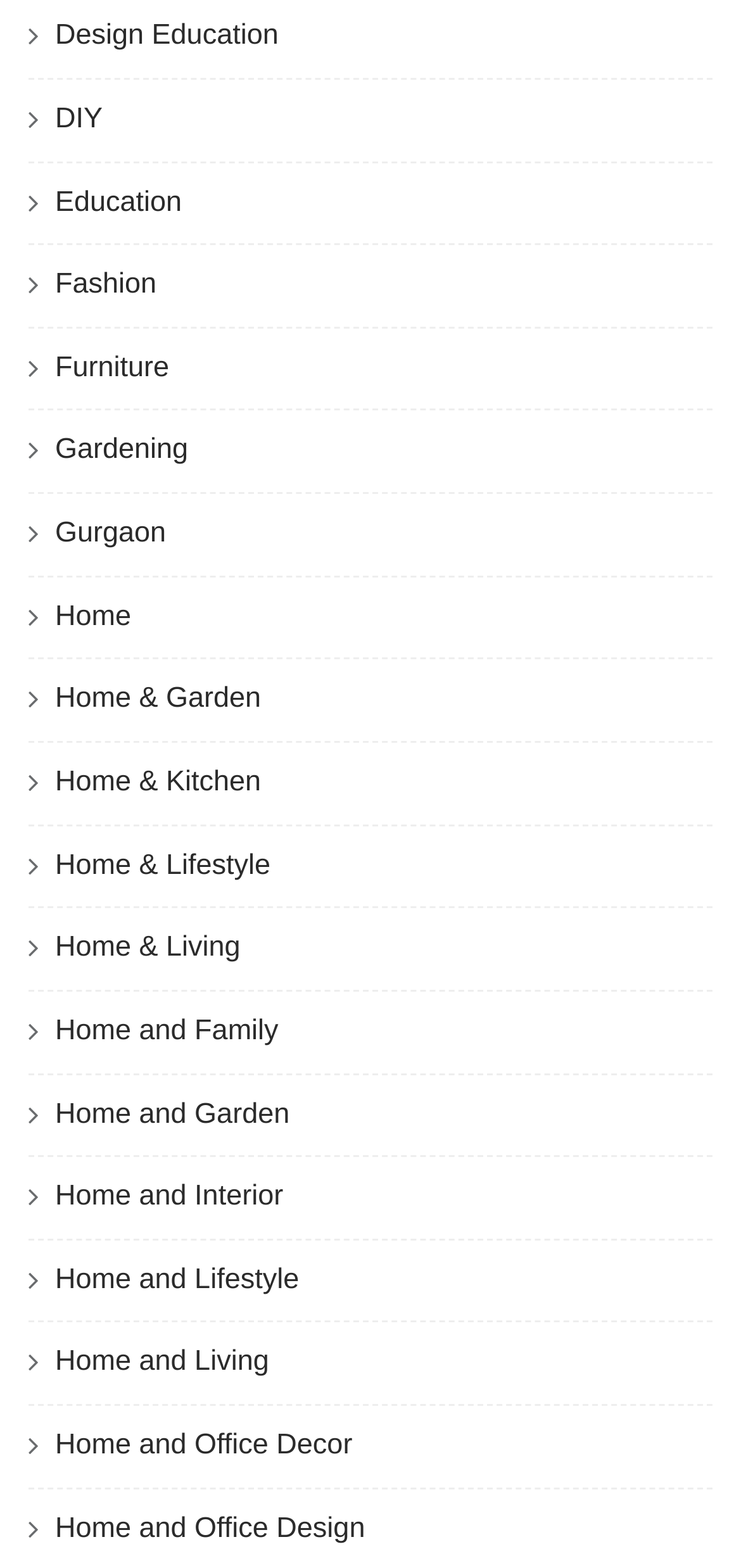Can you find the bounding box coordinates of the area I should click to execute the following instruction: "explore Exotics"?

None